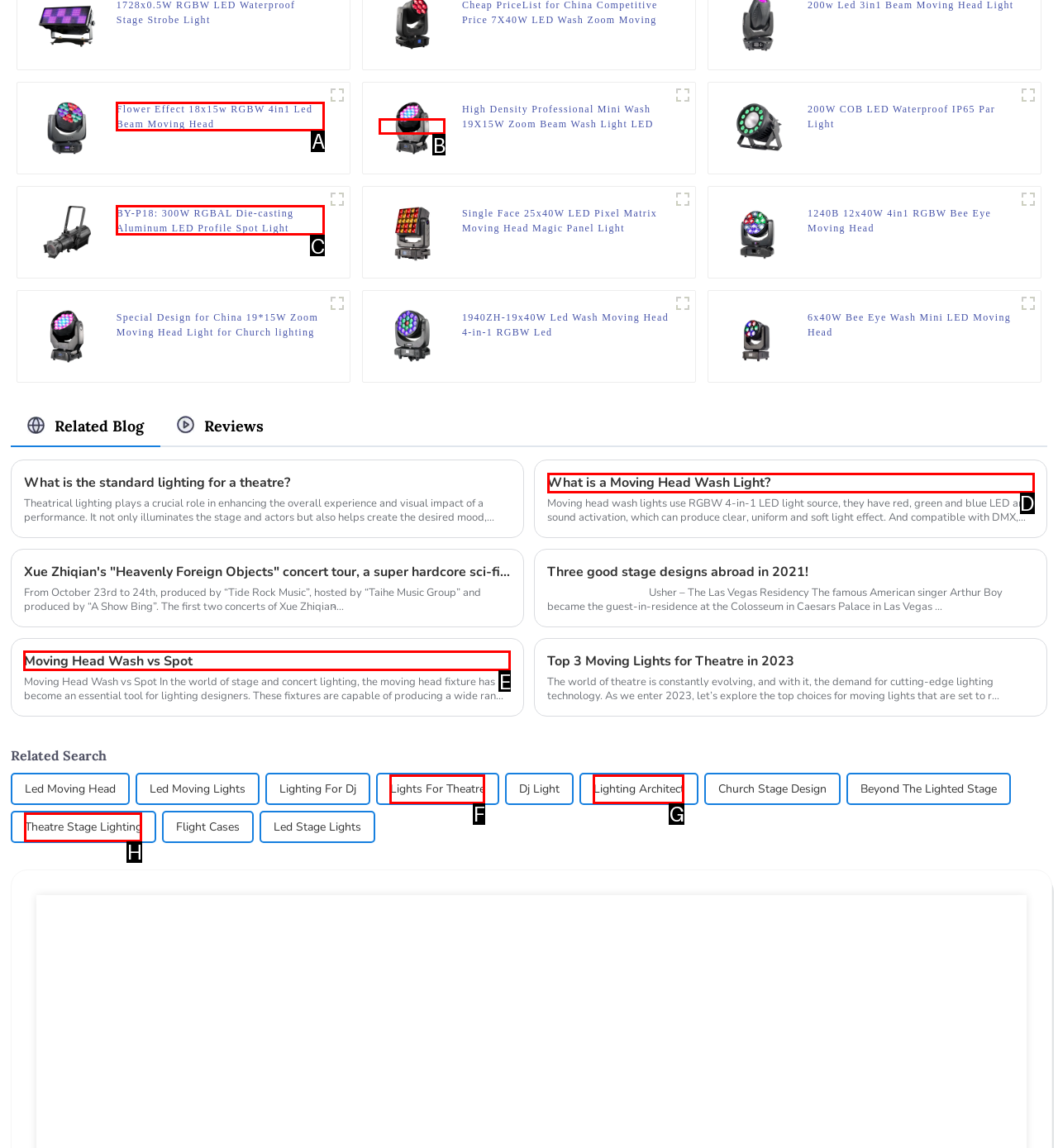Identify the correct HTML element to click to accomplish this task: View the 'Flower Effect 18x15w RGBW 4in1 Led Beam Moving Head' product
Respond with the letter corresponding to the correct choice.

A